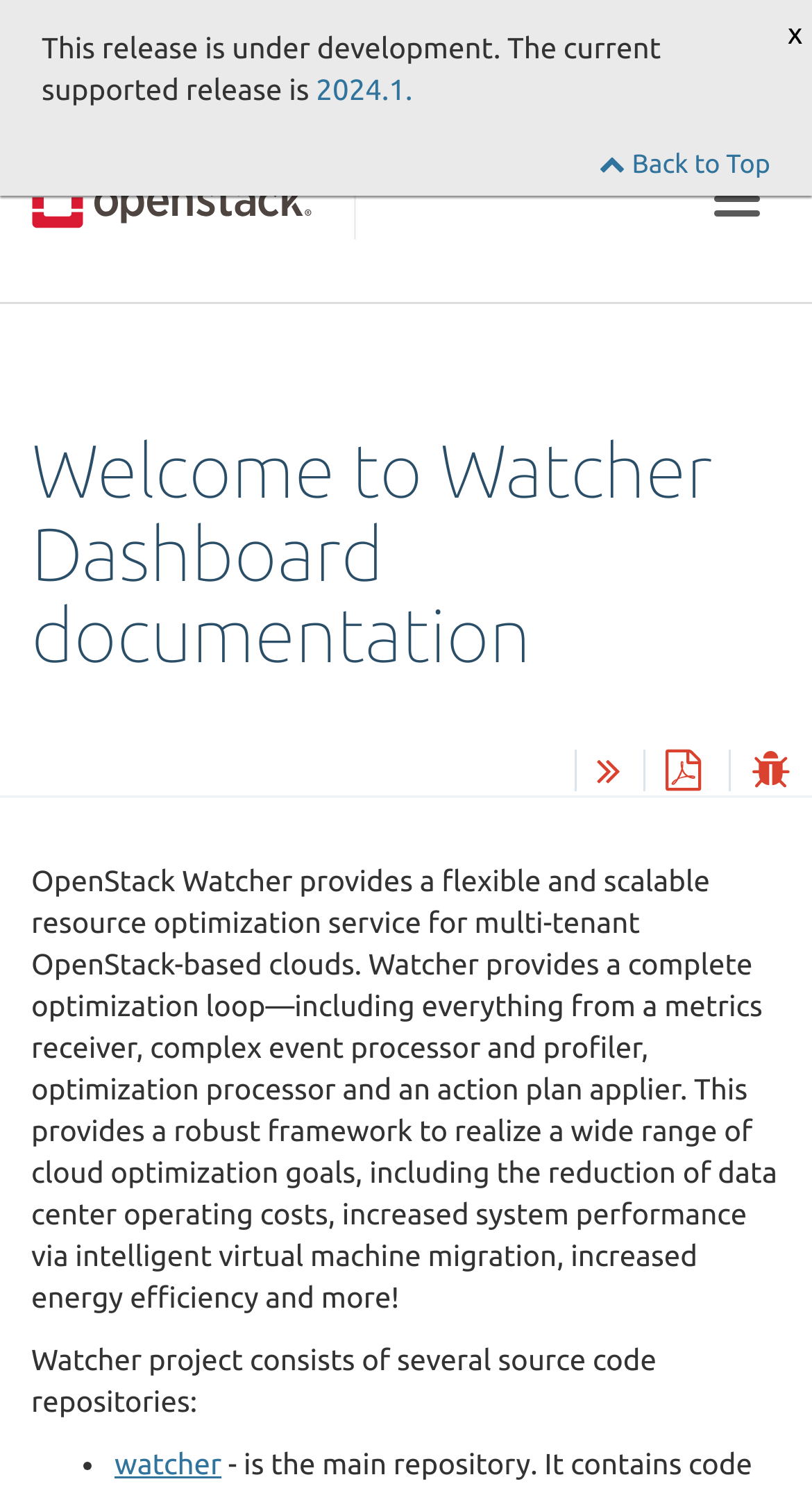What is the current development status of this release?
Refer to the screenshot and answer in one word or phrase.

Under development